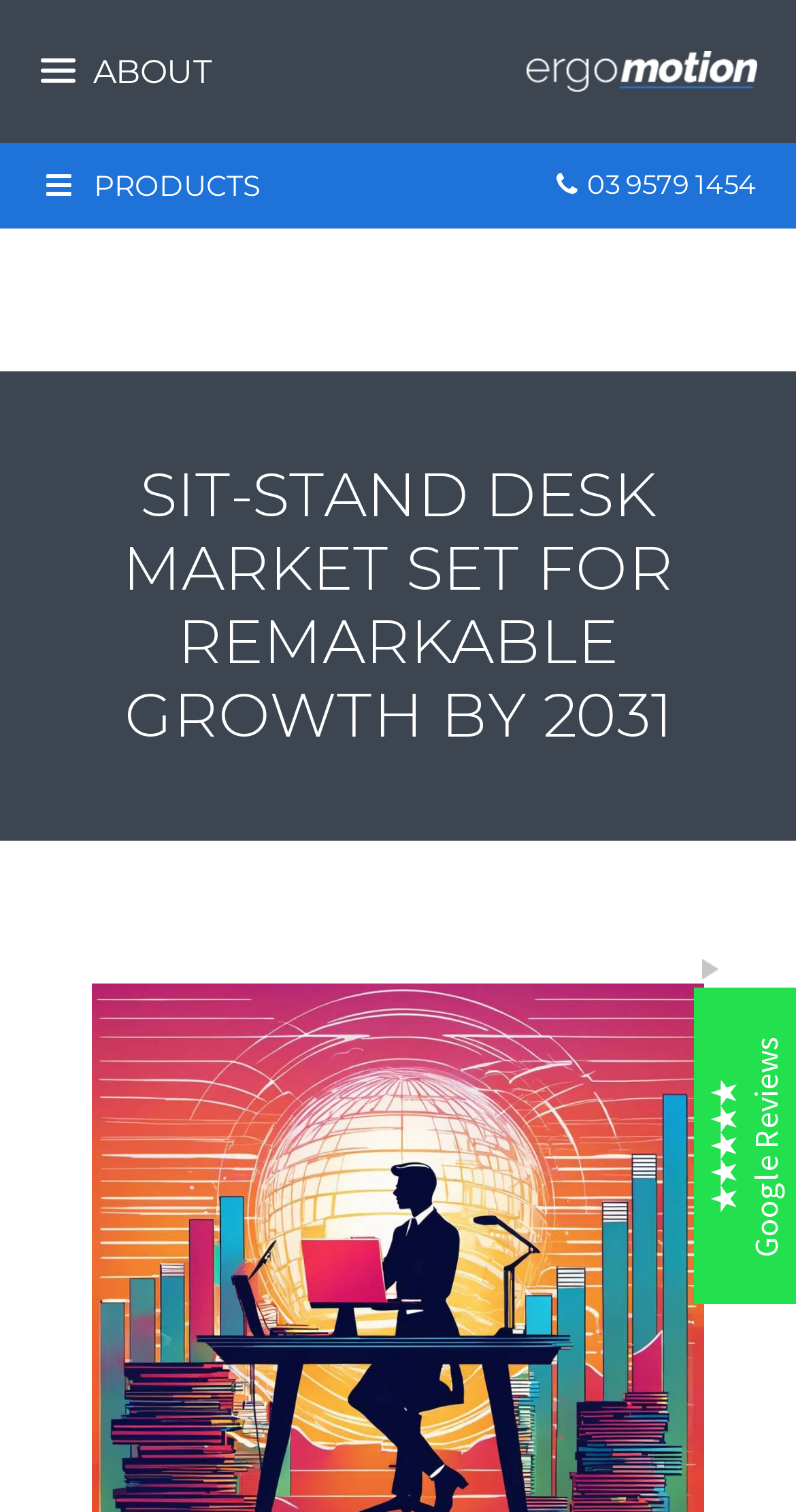What is the name of the company?
Based on the image, please offer an in-depth response to the question.

The company name can be found in the heading element with the text 'Ergomotion' located at coordinates [0.205, 0.372, 0.897, 0.413].